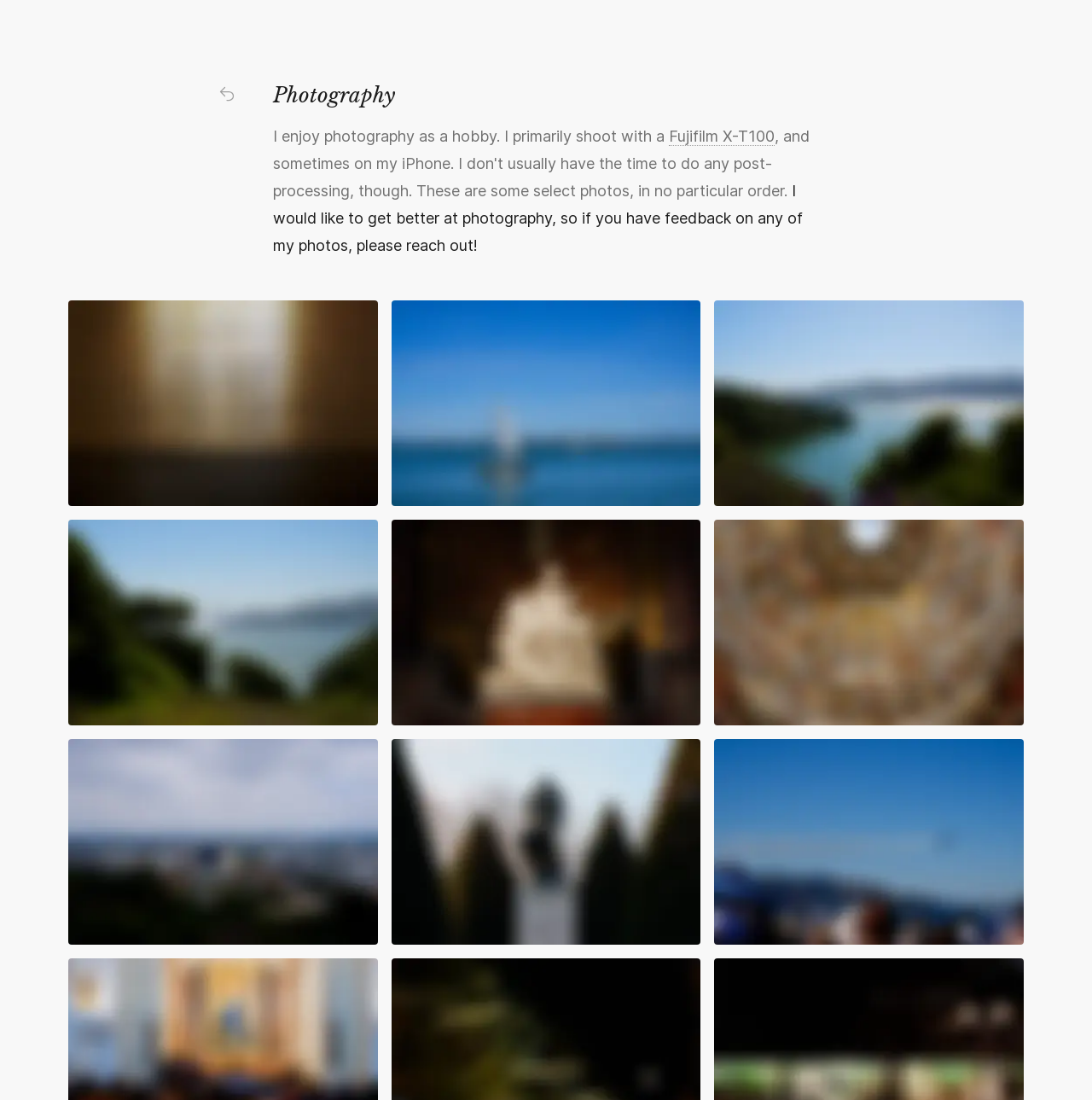What is the photographer's hobby?
Using the details from the image, give an elaborate explanation to answer the question.

The photographer mentions in the text that they enjoy photography as a hobby, indicating that photography is their hobby.